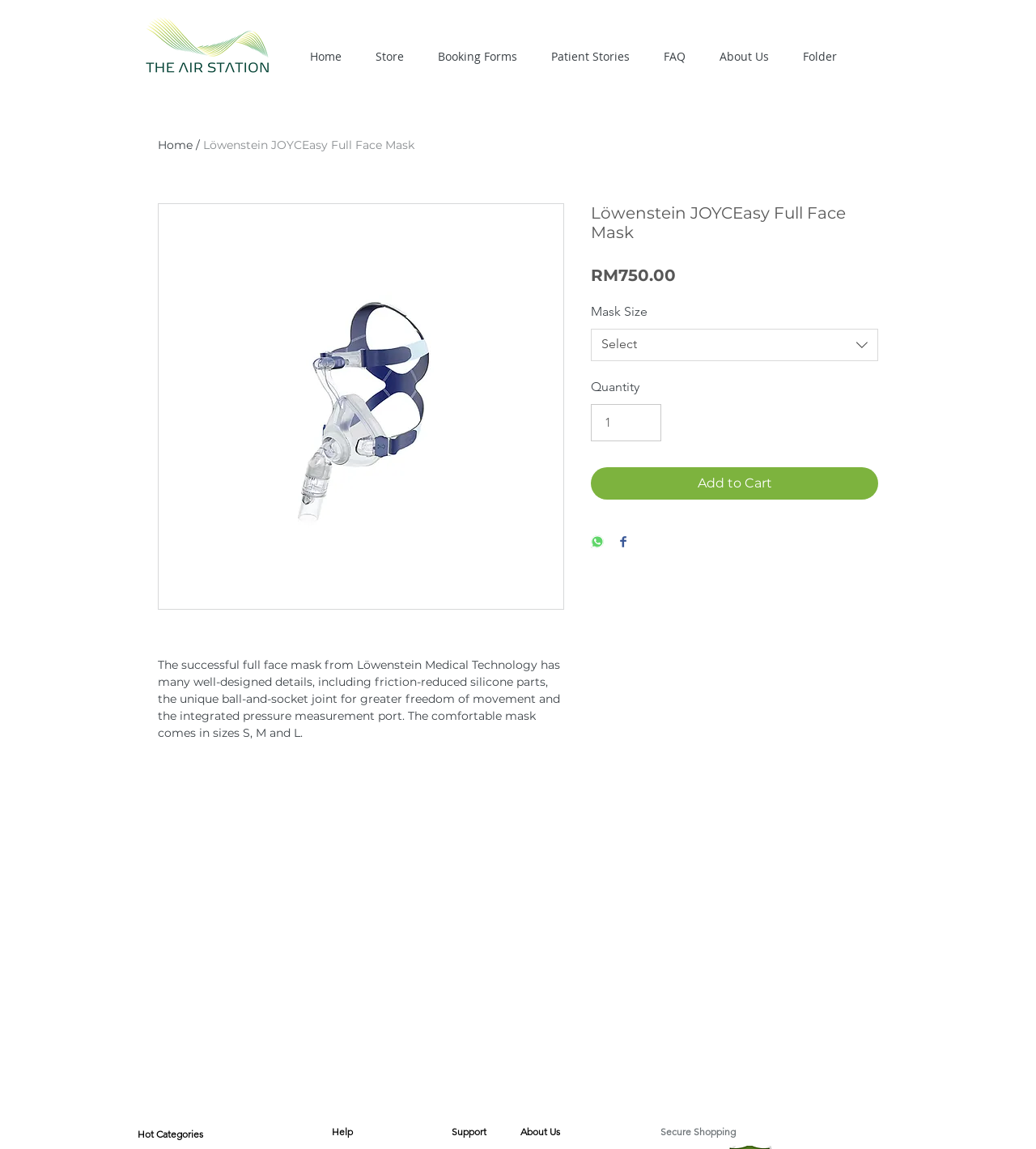Respond to the following question using a concise word or phrase: 
What is the purpose of the 'Add to Cart' button?

To add the product to the cart